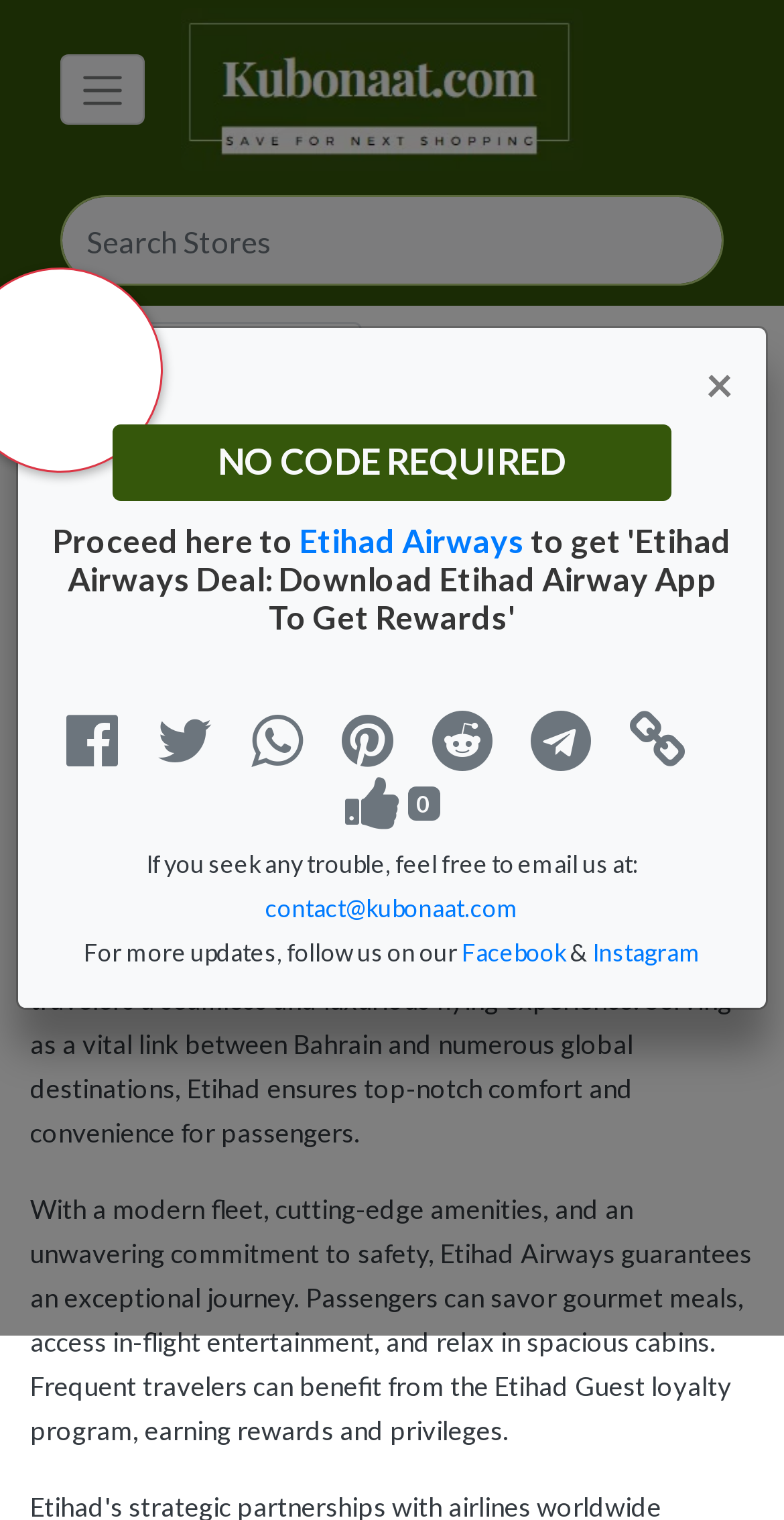What is the email address provided for contact? Observe the screenshot and provide a one-word or short phrase answer.

contact@kubonaat.com